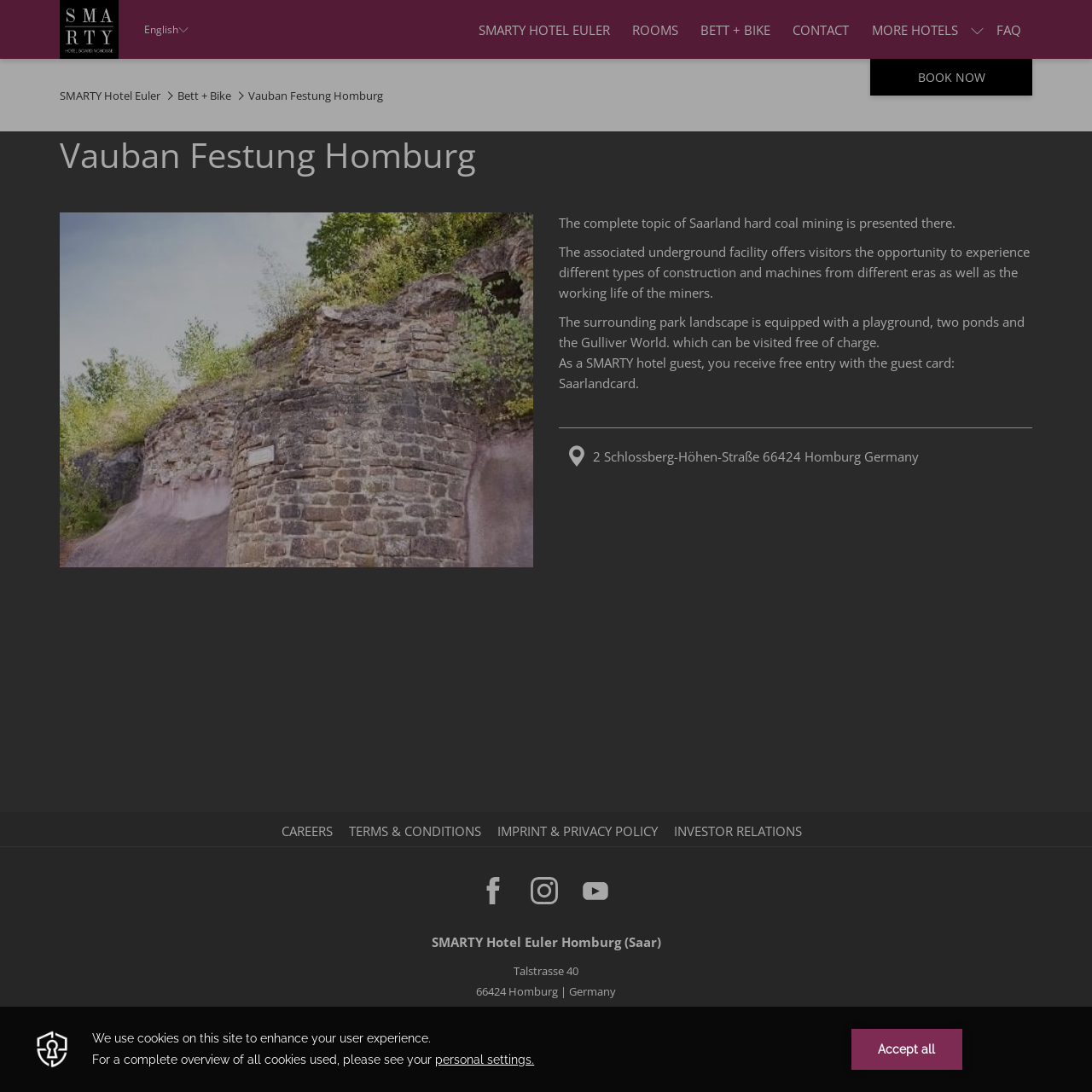Generate a comprehensive description of the webpage content.

This webpage is a detail page for a point of interest (POI) or attraction, specifically the Vauban Festung Homburg. At the top of the page, there is a cookie policy notification with a button to accept or dismiss it. Below this, there is a header section with a link to the Smarty Hotel Boardinghouse and an image of the hotel's logo. To the right of this, there is a language selection button and a main navigation menu with several menu items, including Smarty Hotel Euler, Rooms, Bett + Bike, Contact, and More Hotels.

Below the header section, there is a button to open a booking mask. The main content of the page is divided into two sections. On the left, there is a breadcrumb navigation menu with links to Smarty Hotel Euler, Bett + Bike, and Vauban Festung Homburg. On the right, there is a heading with the title "Vauban Festung Homburg" and several paragraphs of text describing the attraction. The text explains that the attraction presents the topic of Saarland hard coal mining, offers an underground facility with construction and machines from different eras, and has a surrounding park landscape with a playground, ponds, and the Gulliver World.

There is also a section with a map marker icon and an address, "2 Schlossberg-Höhen-Straße 66424 Homburg Germany". At the bottom of the page, there is a footer section with a vertical menu containing links to Careers, Terms & Conditions, Imprint & Privacy Policy, and Investor Relations. There are also links to the hotel's social media profiles on Facebook, Instagram, and Youtube. Finally, there is a section with the hotel's contact information, including address, phone number, and email.